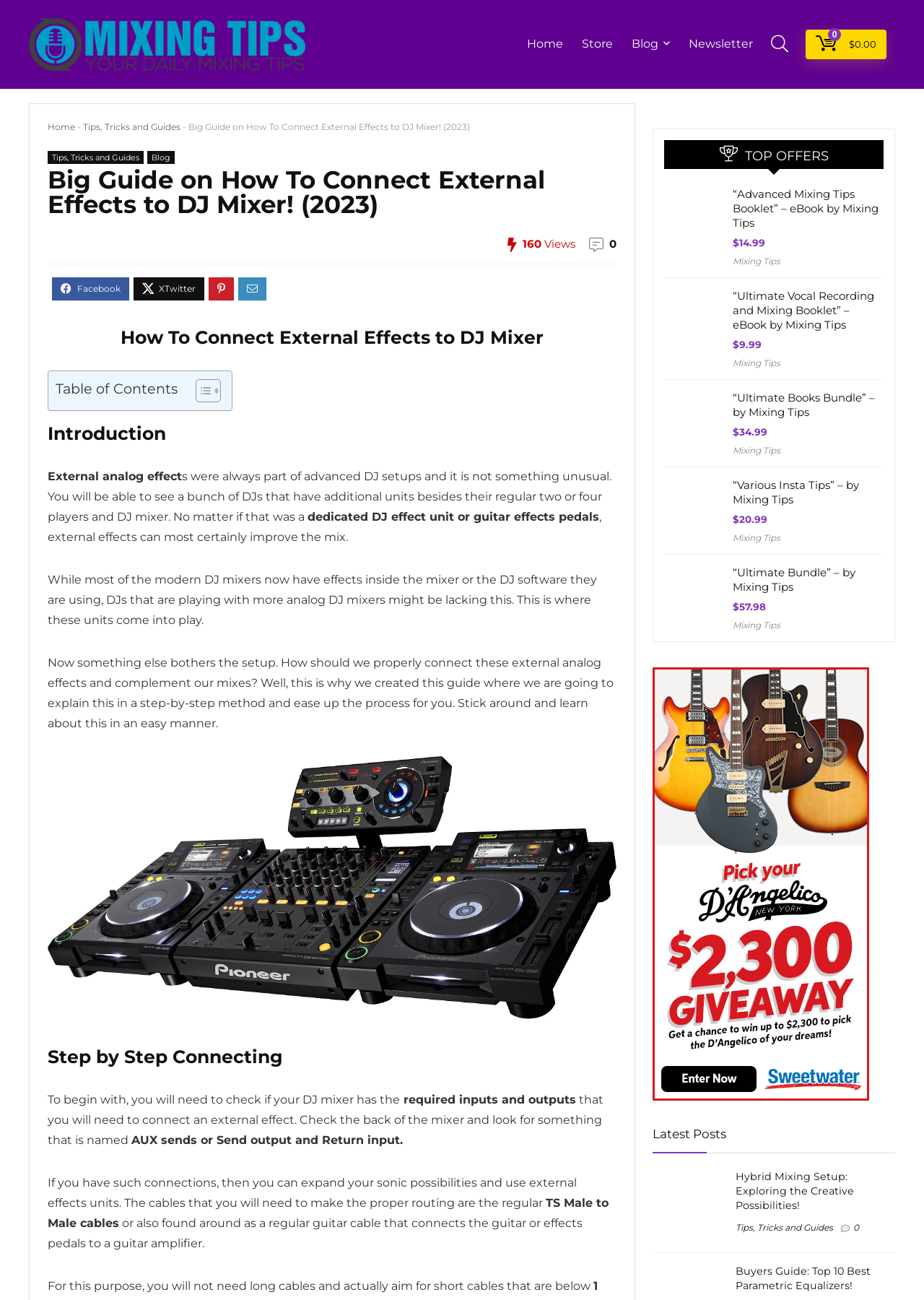Please provide the bounding box coordinates in the format (top-left x, top-left y, bottom-right x, bottom-right y). Remember, all values are floating point numbers between 0 and 1. What is the bounding box coordinate of the region described as: Blog

[0.159, 0.116, 0.189, 0.126]